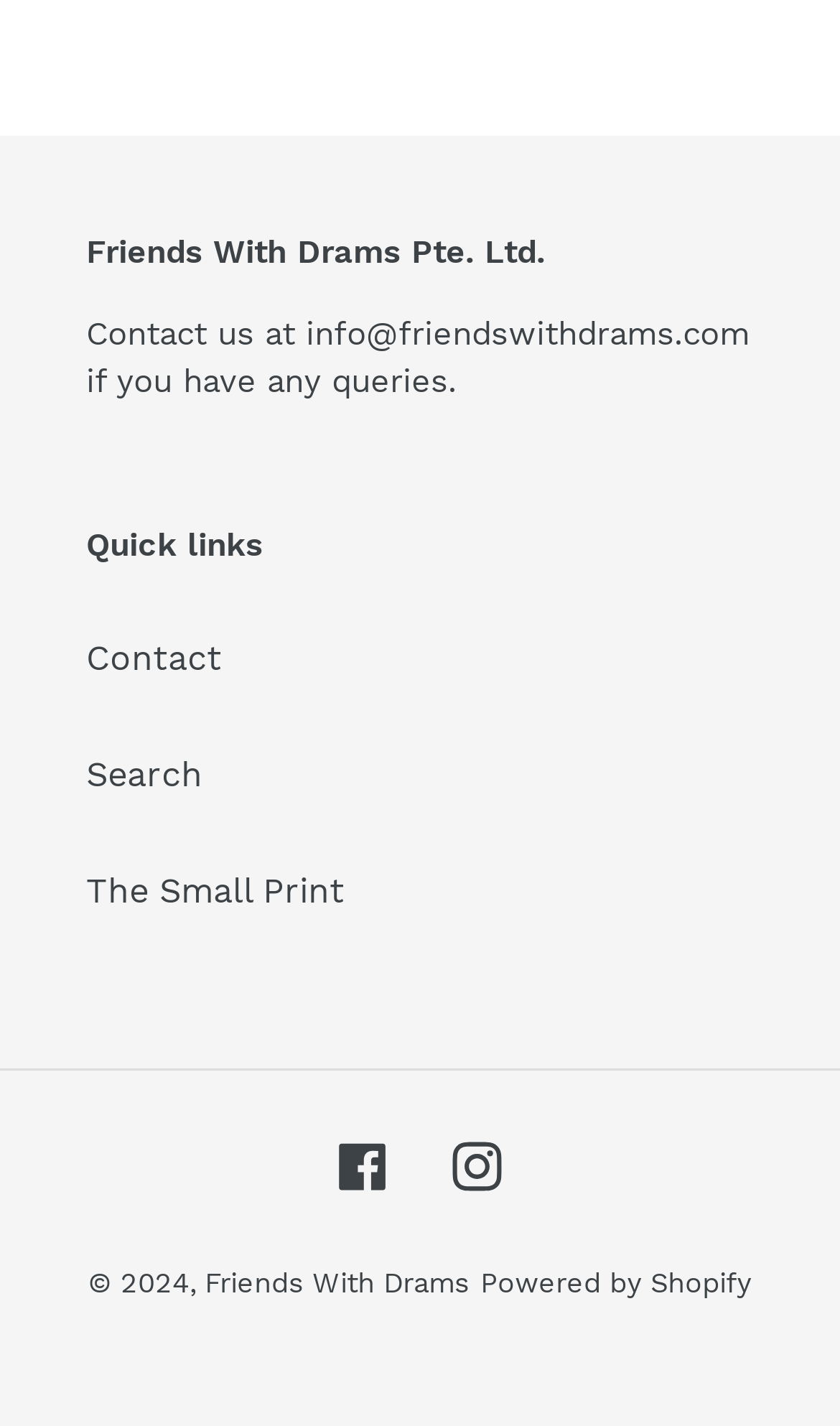What social media platforms are linked?
Using the visual information, reply with a single word or short phrase.

Facebook, Instagram